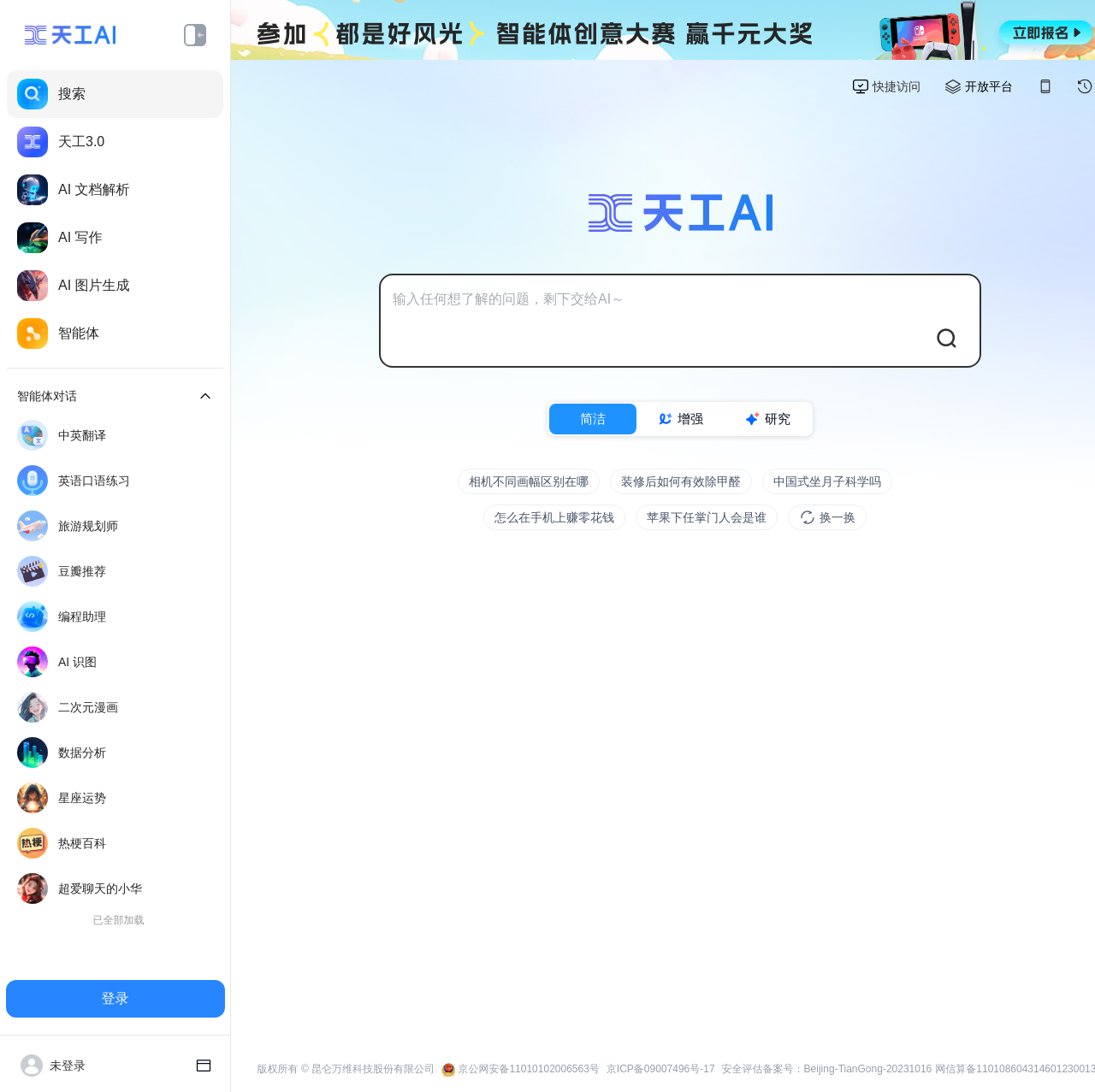Specify the bounding box coordinates of the element's area that should be clicked to execute the given instruction: "Search for something". The coordinates should be four float numbers between 0 and 1, i.e., [left, top, right, bottom].

[0.006, 0.064, 0.204, 0.108]